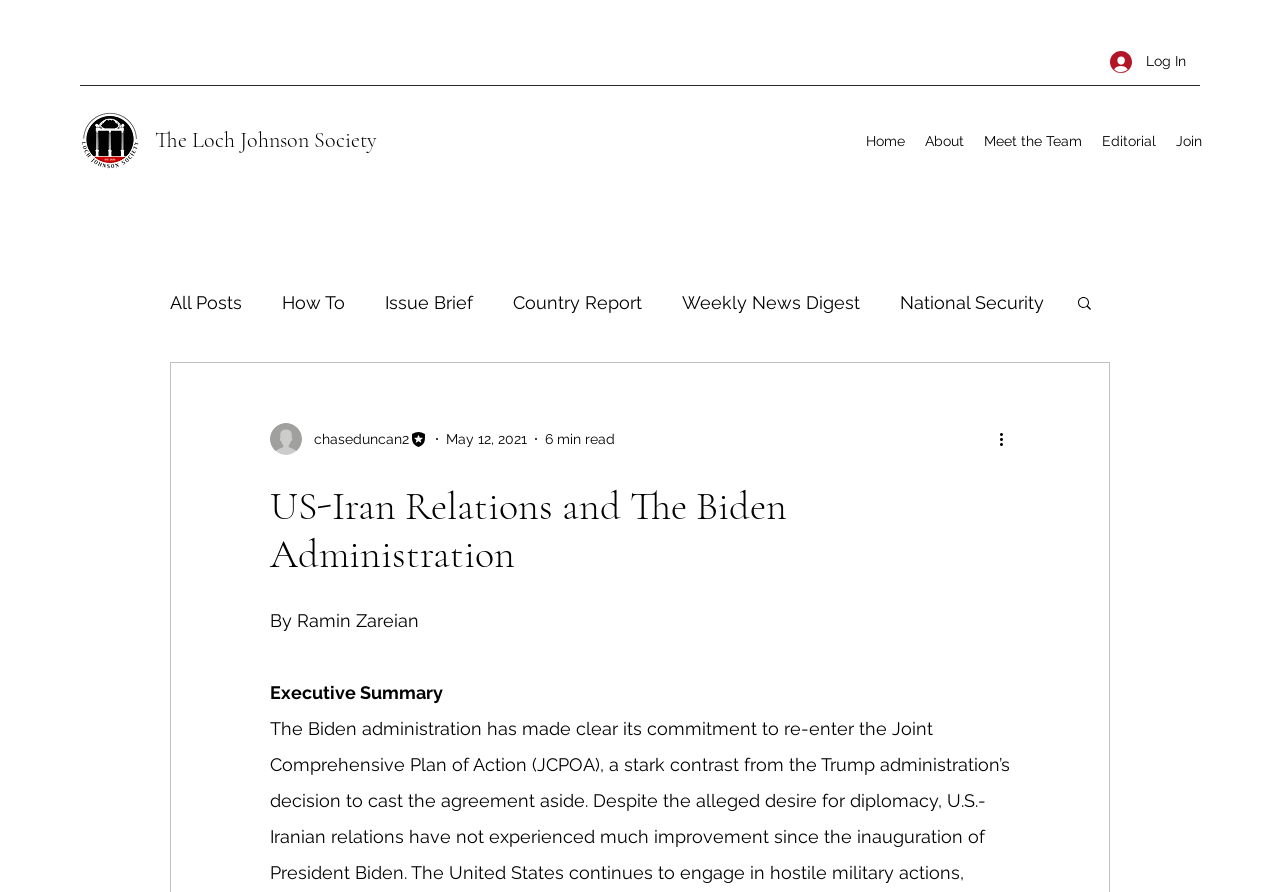Locate the bounding box coordinates of the element you need to click to accomplish the task described by this instruction: "Visit the home page".

[0.669, 0.141, 0.715, 0.175]